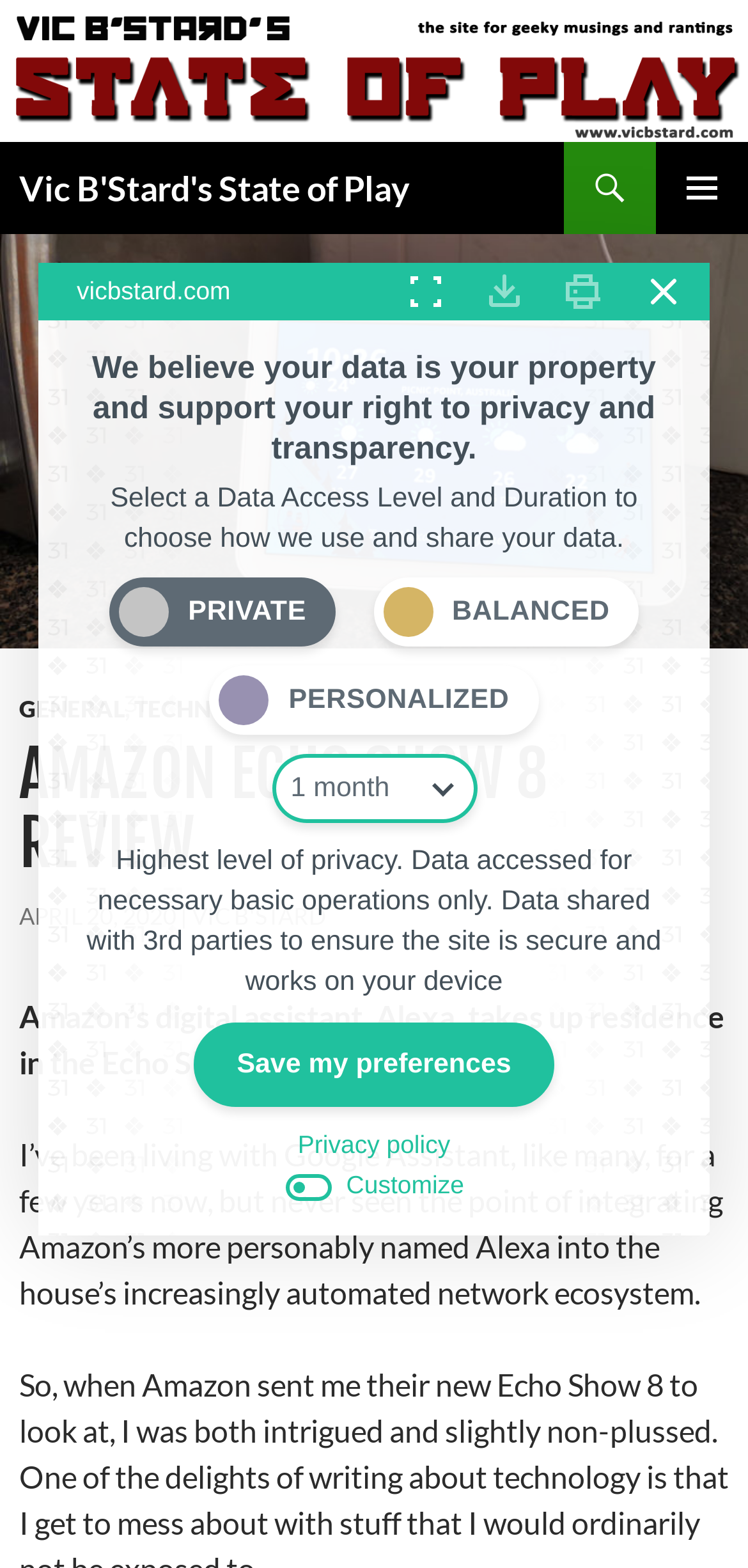What is the name of the author of the review?
Based on the image, answer the question with a single word or brief phrase.

Vic B'Stard